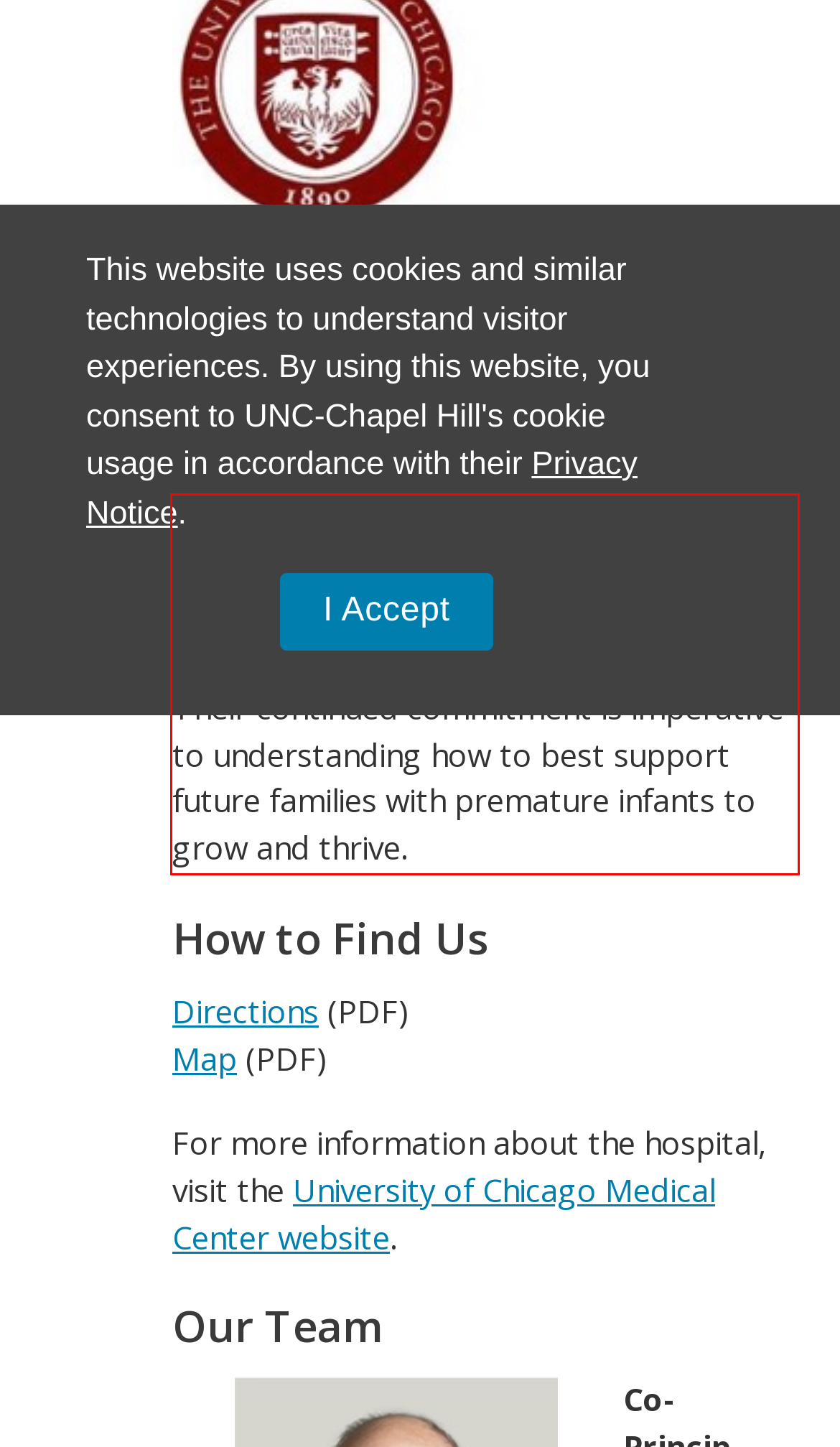Please examine the webpage screenshot and extract the text within the red bounding box using OCR.

The team here at the University of Chicago is so grateful to our ELGAN families for their efforts to help us learn more about the development of premature babies. Their continued commitment is imperative to understanding how to best support future families with premature infants to grow and thrive.